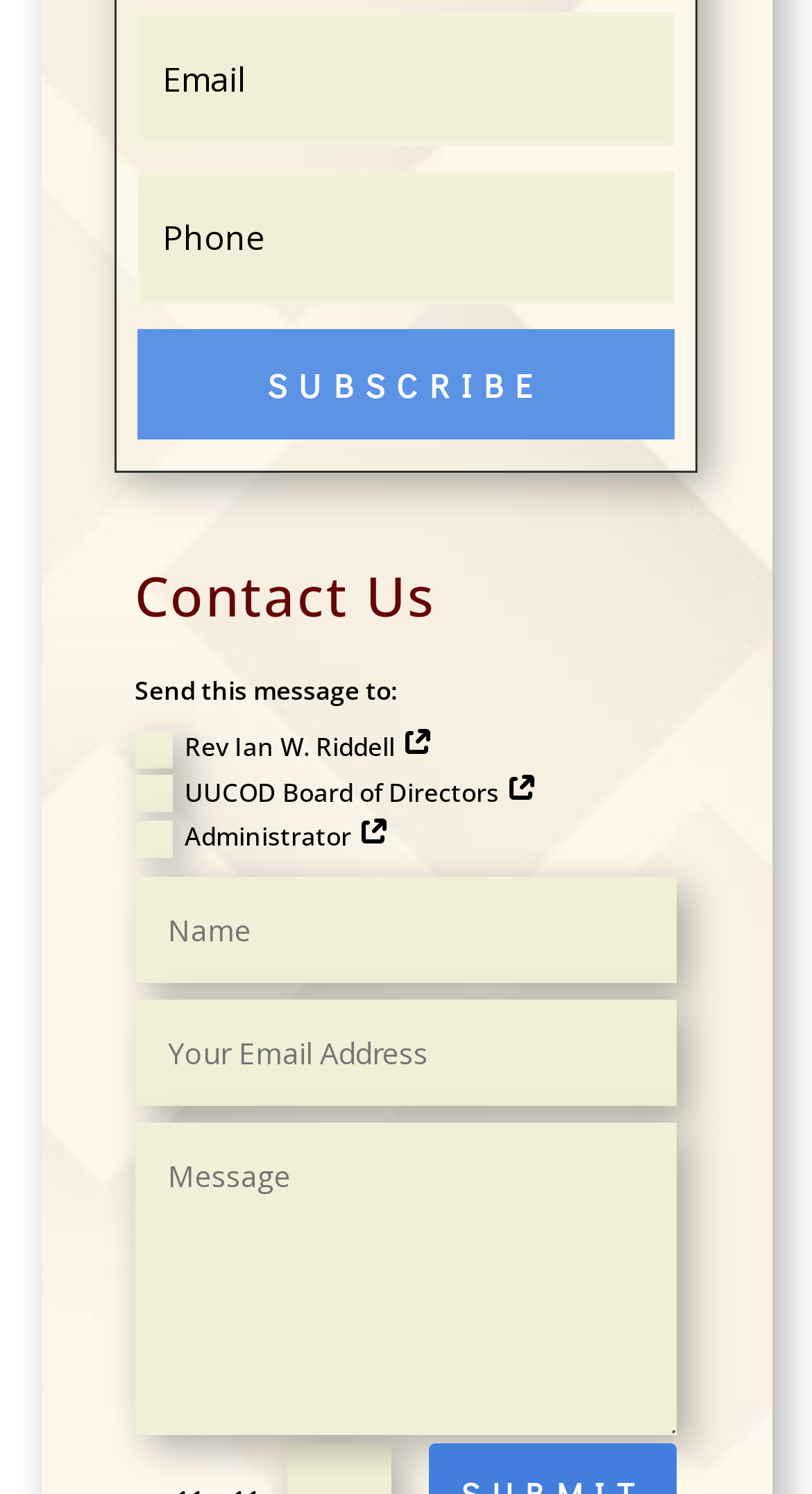What is the role of the 'Administrator'?
Give a one-word or short-phrase answer derived from the screenshot.

To manage the website